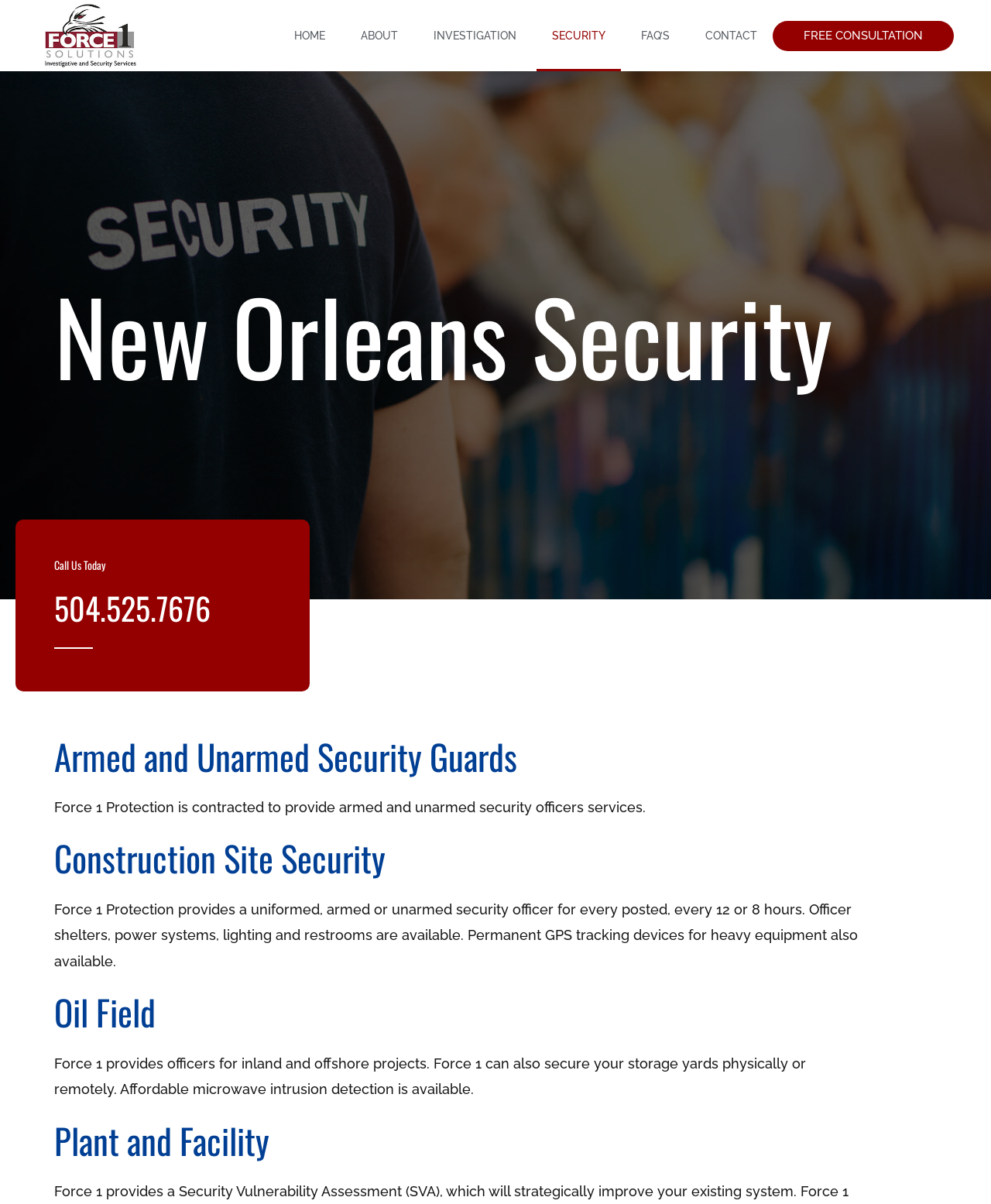Given the element description: "Free Consultation", predict the bounding box coordinates of this UI element. The coordinates must be four float numbers between 0 and 1, given as [left, top, right, bottom].

[0.78, 0.017, 0.962, 0.042]